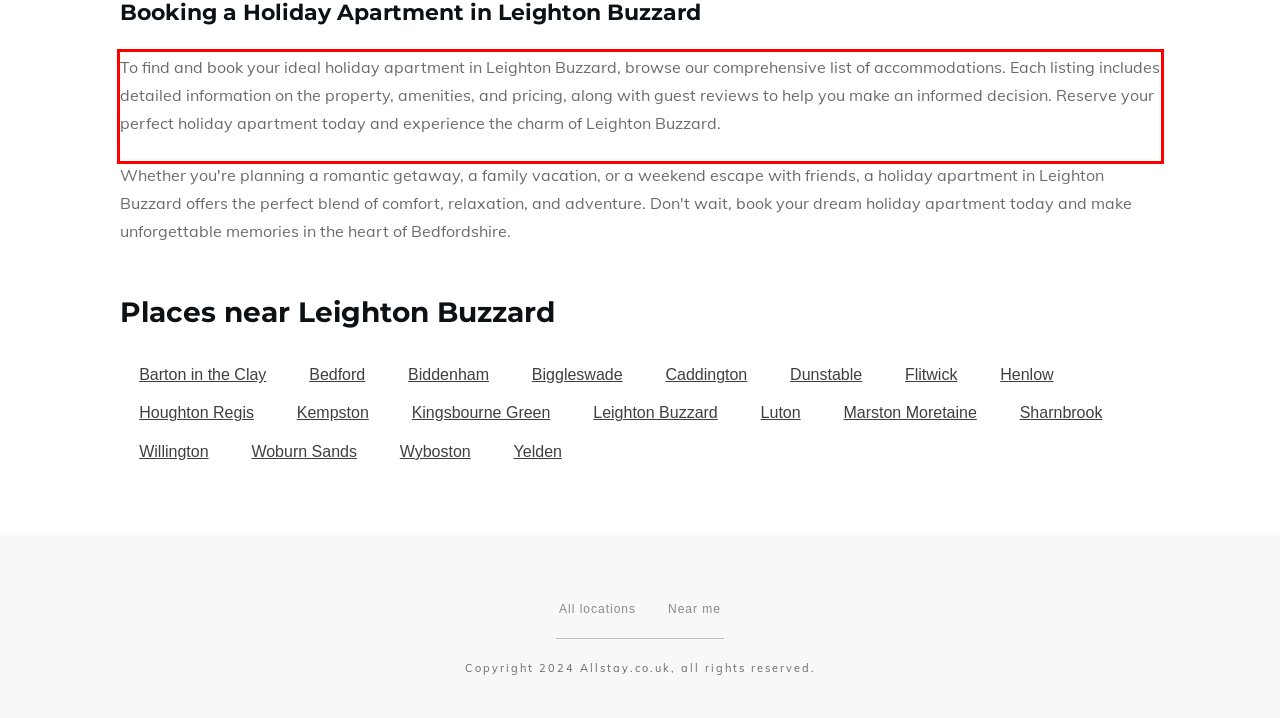Given a screenshot of a webpage, identify the red bounding box and perform OCR to recognize the text within that box.

To find and book your ideal holiday apartment in Leighton Buzzard, browse our comprehensive list of accommodations. Each listing includes detailed information on the property, amenities, and pricing, along with guest reviews to help you make an informed decision. Reserve your perfect holiday apartment today and experience the charm of Leighton Buzzard.